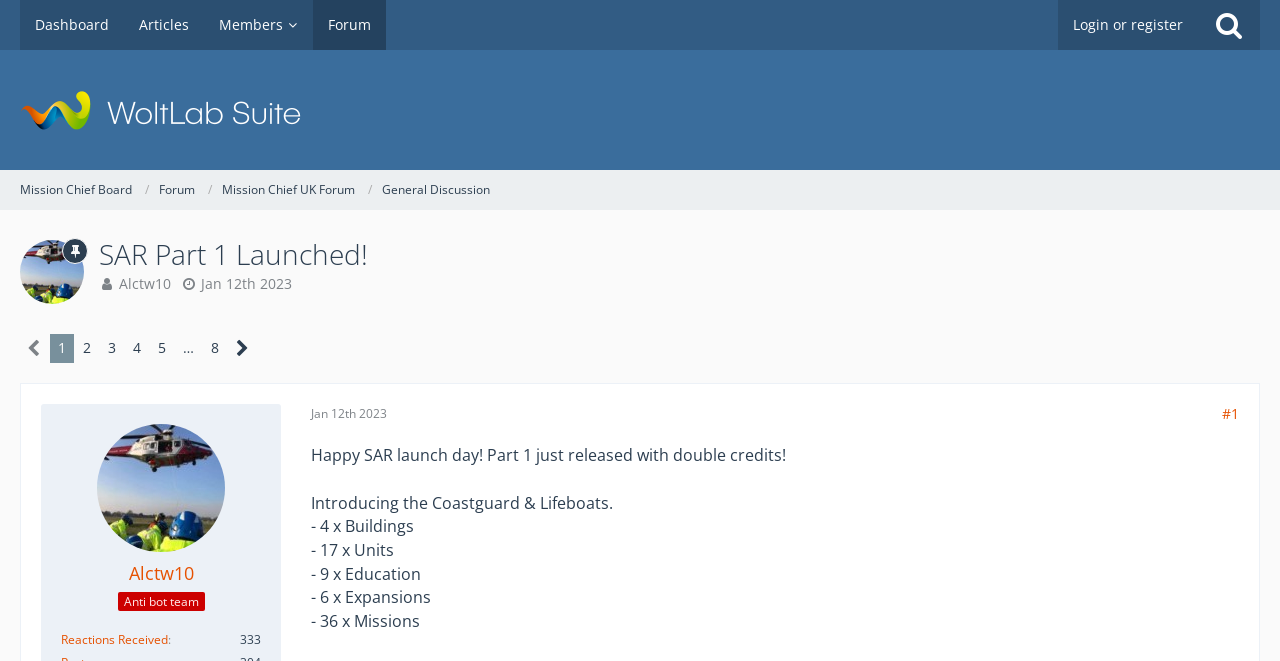Highlight the bounding box coordinates of the element that should be clicked to carry out the following instruction: "Search". The coordinates must be given as four float numbers ranging from 0 to 1, i.e., [left, top, right, bottom].

[0.936, 0.0, 0.984, 0.076]